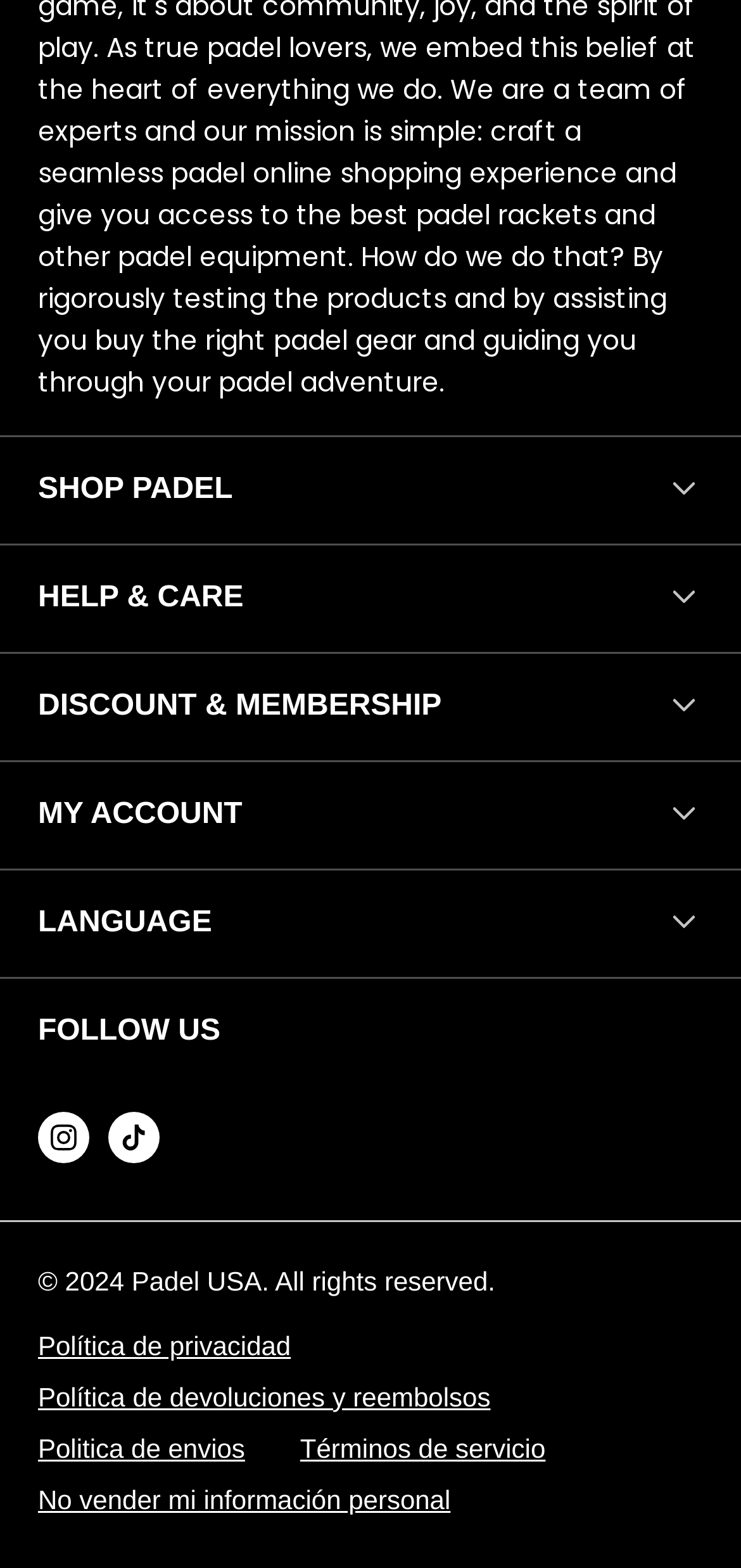Please specify the bounding box coordinates of the clickable region necessary for completing the following instruction: "View HELP & CARE". The coordinates must consist of four float numbers between 0 and 1, i.e., [left, top, right, bottom].

[0.051, 0.348, 0.949, 0.416]